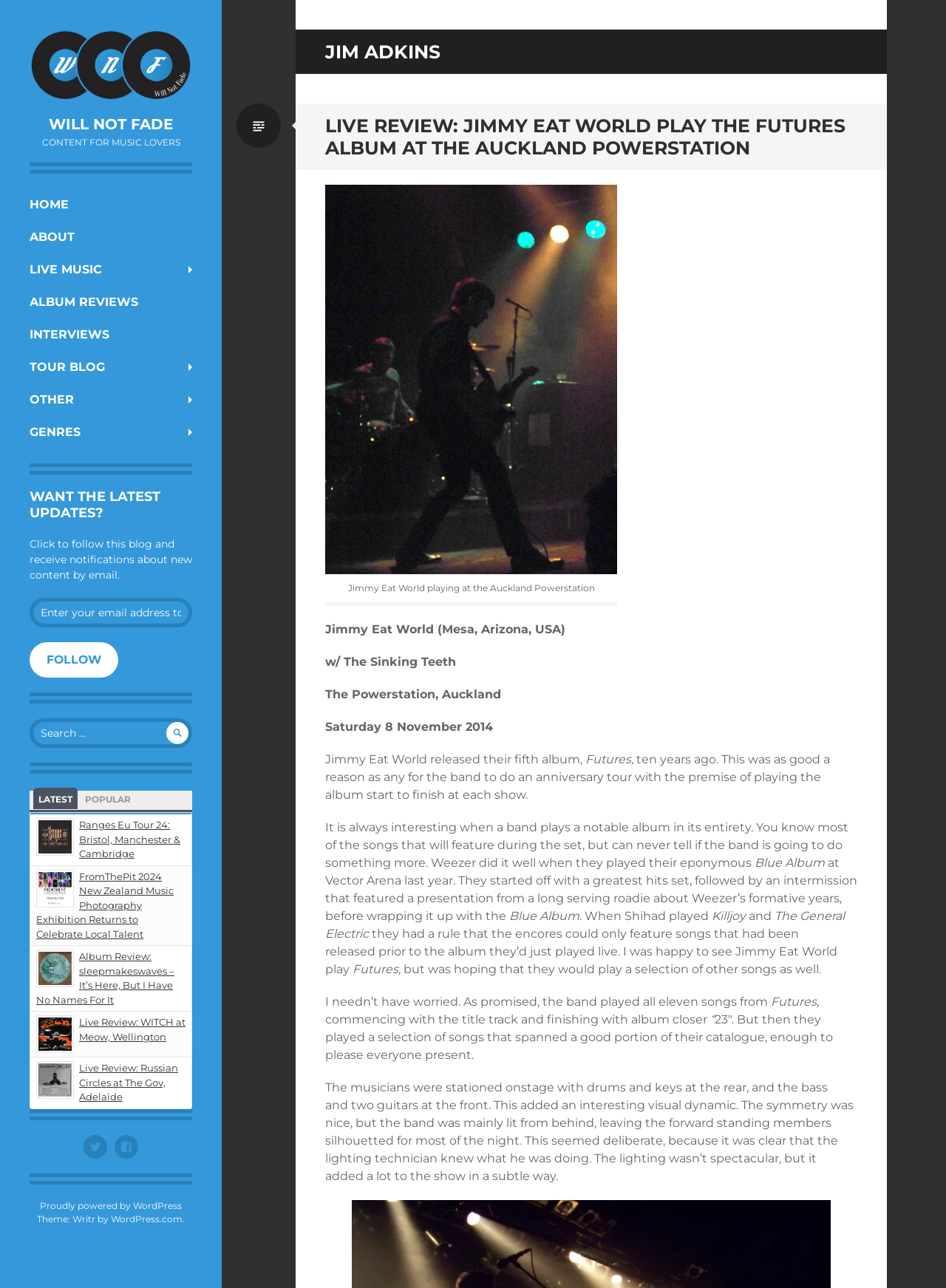Please provide the bounding box coordinates for the element that needs to be clicked to perform the following instruction: "Click on the 'HOME' link". The coordinates should be given as four float numbers between 0 and 1, i.e., [left, top, right, bottom].

[0.0, 0.147, 0.234, 0.172]